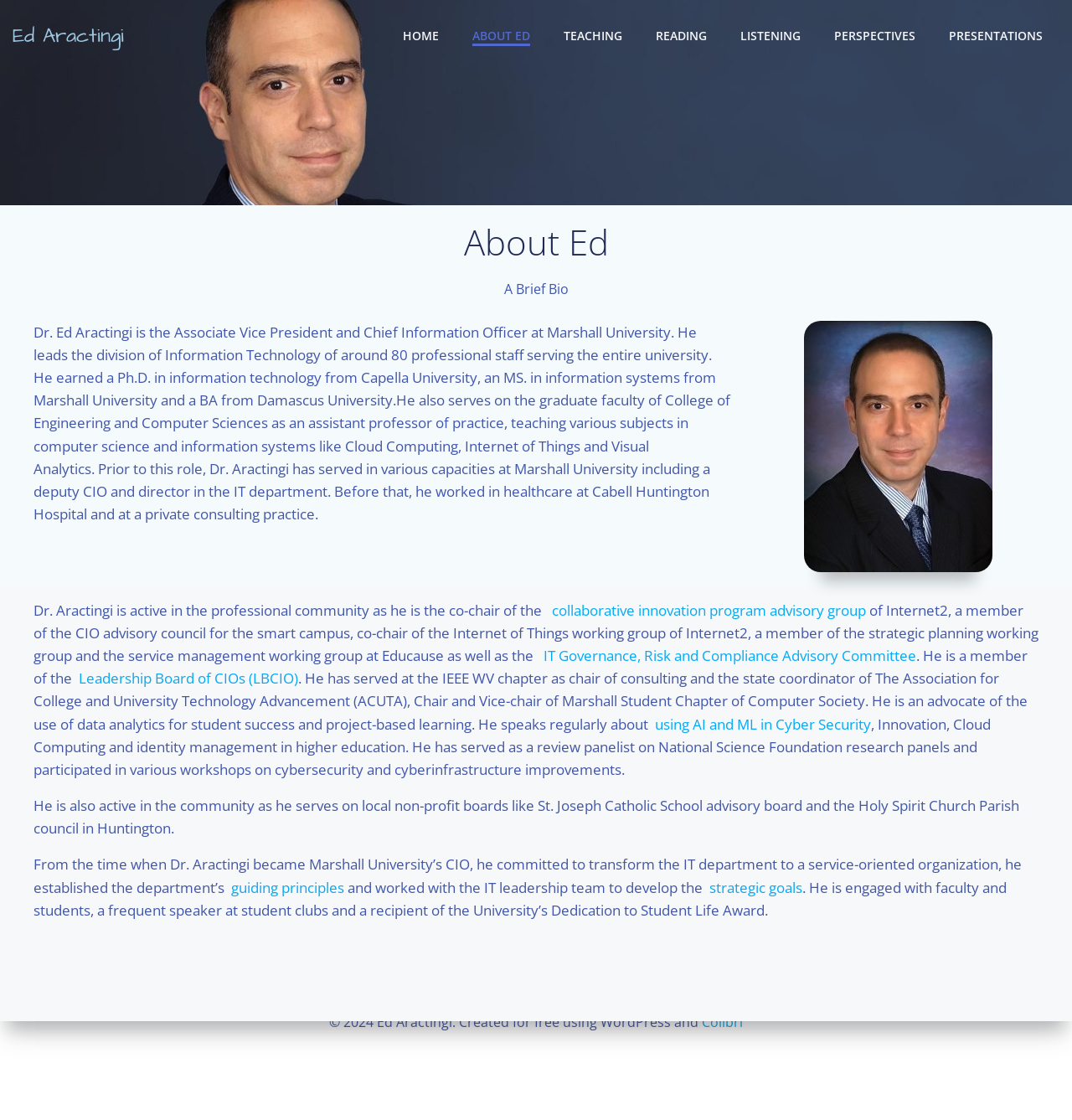What is the name of the organization where Dr. Aractingi serves as co-chair?
Based on the visual content, answer with a single word or a brief phrase.

Internet2